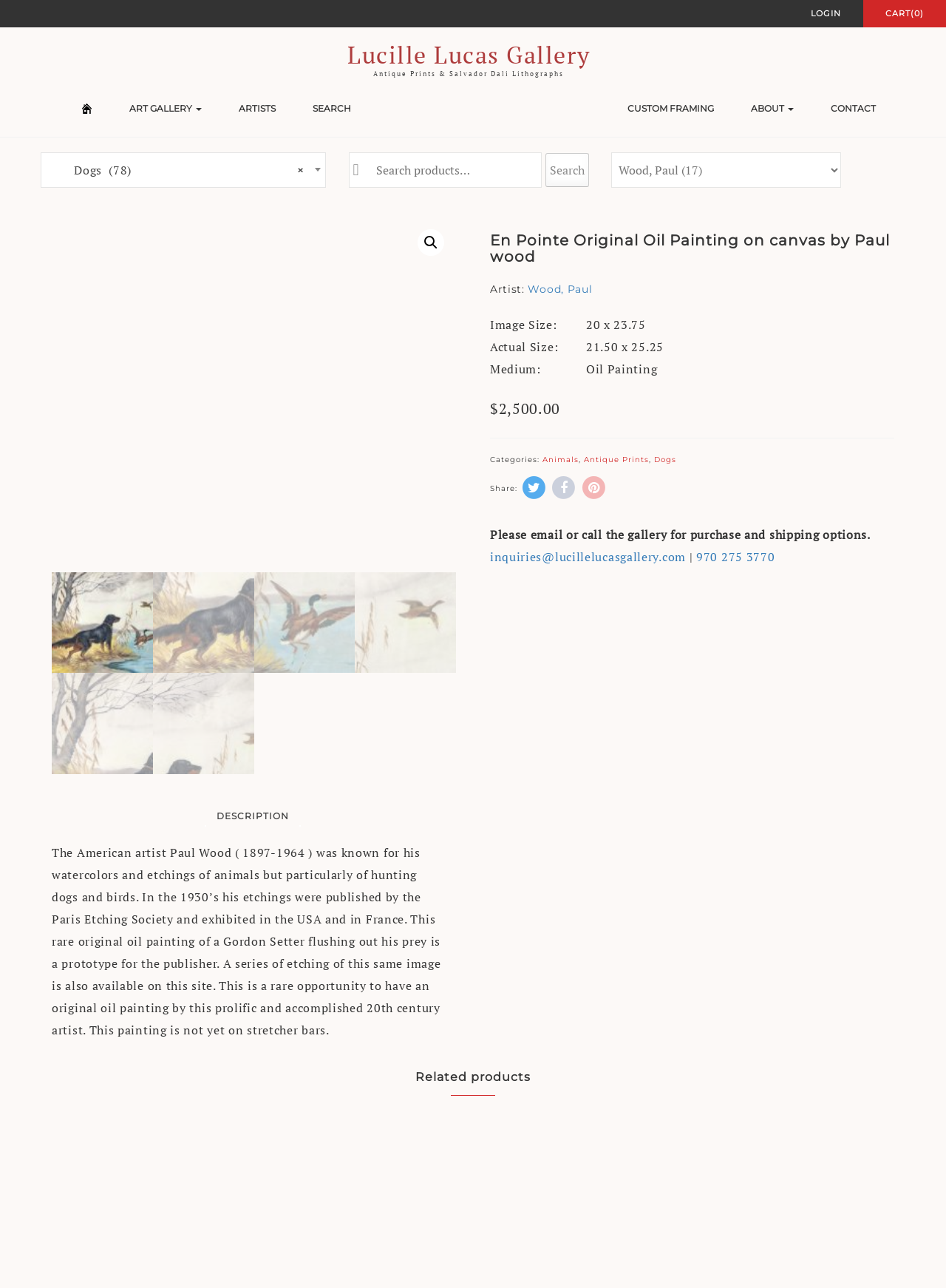What is the size of the image?
Based on the visual content, answer with a single word or a brief phrase.

20 x 23.75